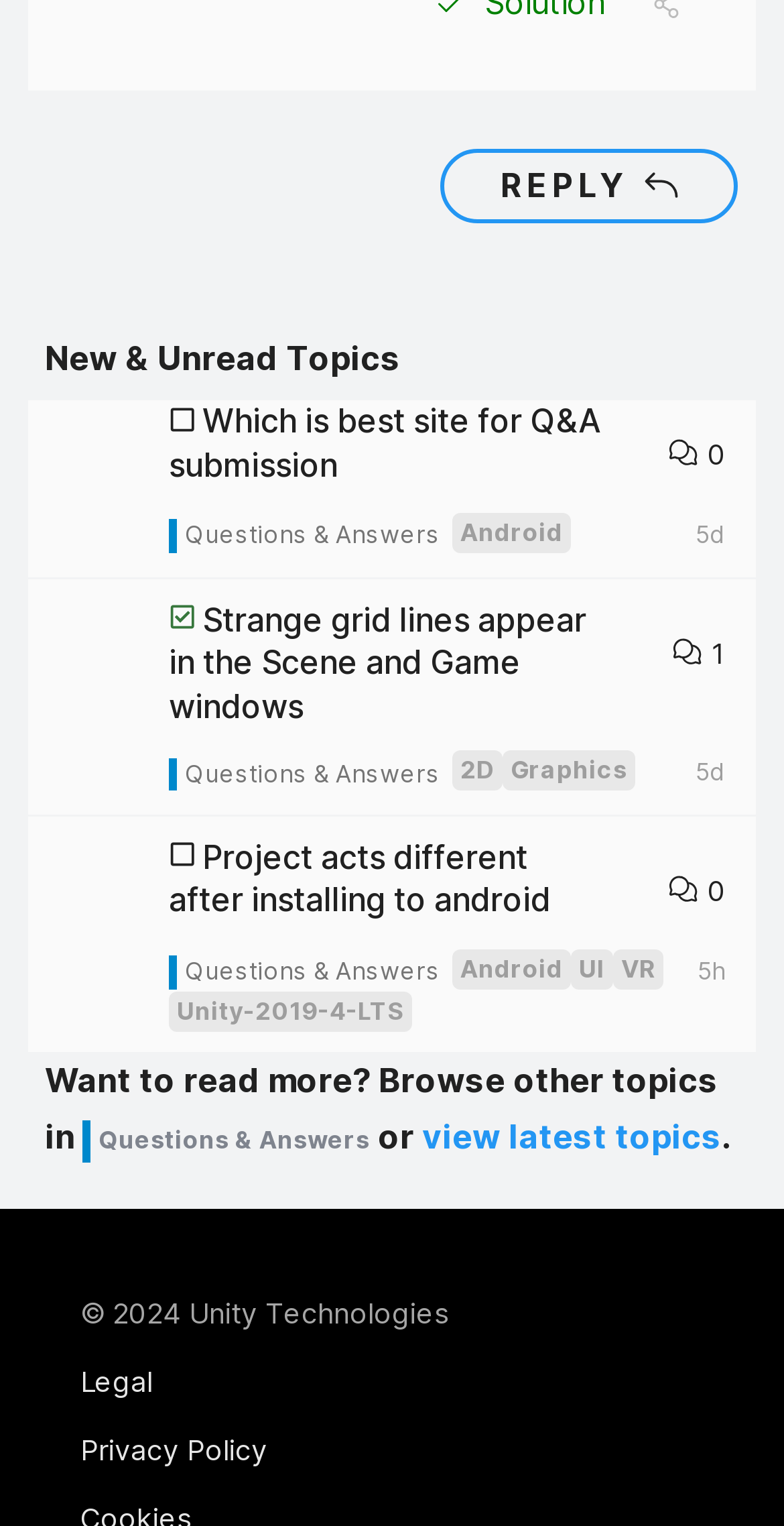Please identify the bounding box coordinates of the region to click in order to complete the task: "View 'Questions & Answers'". The coordinates must be four float numbers between 0 and 1, specified as [left, top, right, bottom].

[0.106, 0.735, 0.472, 0.762]